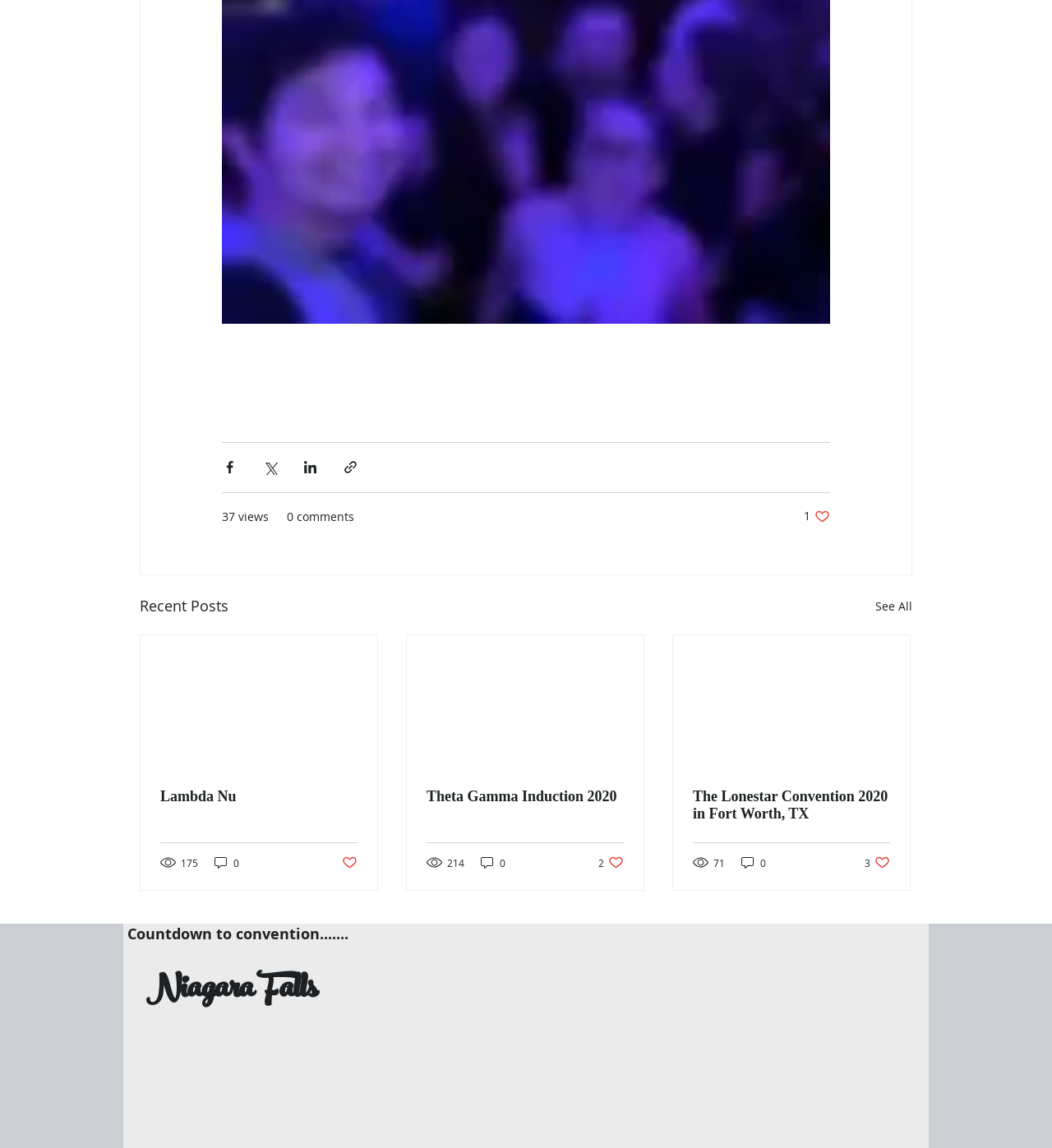Identify the bounding box coordinates of the clickable section necessary to follow the following instruction: "Like the post". The coordinates should be presented as four float numbers from 0 to 1, i.e., [left, top, right, bottom].

[0.764, 0.443, 0.789, 0.456]